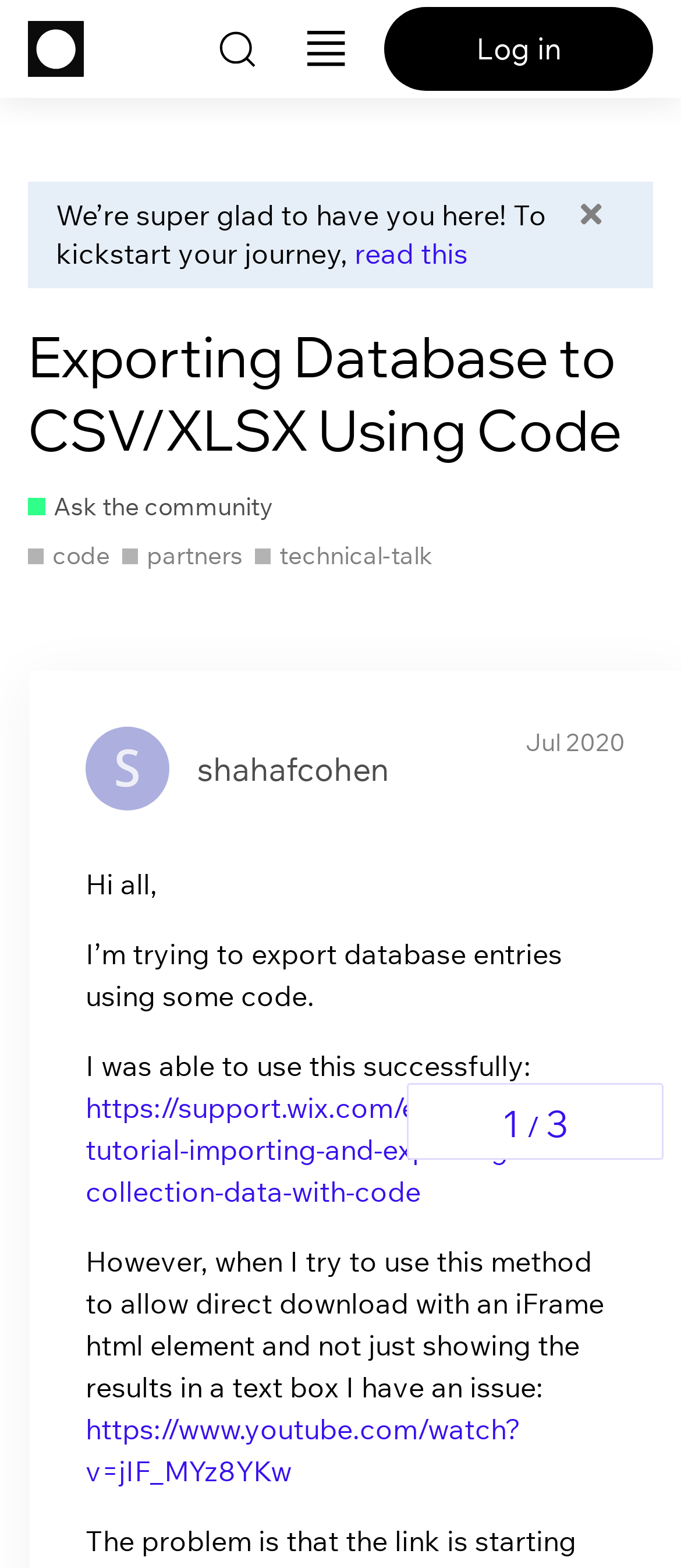Please identify the bounding box coordinates of the element's region that should be clicked to execute the following instruction: "Log in". The bounding box coordinates must be four float numbers between 0 and 1, i.e., [left, top, right, bottom].

[0.565, 0.005, 0.959, 0.058]